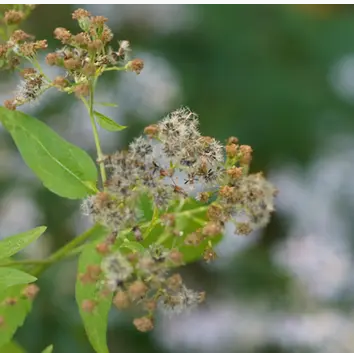Explain in detail what you see in the image.

The image showcases a close-up of White Snakeroot (Ageratina altissima), a plant characterized by its dense clusters of fluffy, white seed heads, surrounded by vibrant green leaves. The delicate seeds are in various stages, with some appearing fully matured and ready for dispersal, while others remain in a more undeveloped state. In the background, hints of blurred colors suggest a natural setting, possibly indicating other plants or wildflowers. This visual representation highlights the intricate details of the plant's reproductive structures, embodying its beauty and role in the ecosystem, particularly in the context of seed dispersal. The experience of observing such flowers and seeds underscores the importance of understanding plant diversity and the processes of growth and reproduction in nature.